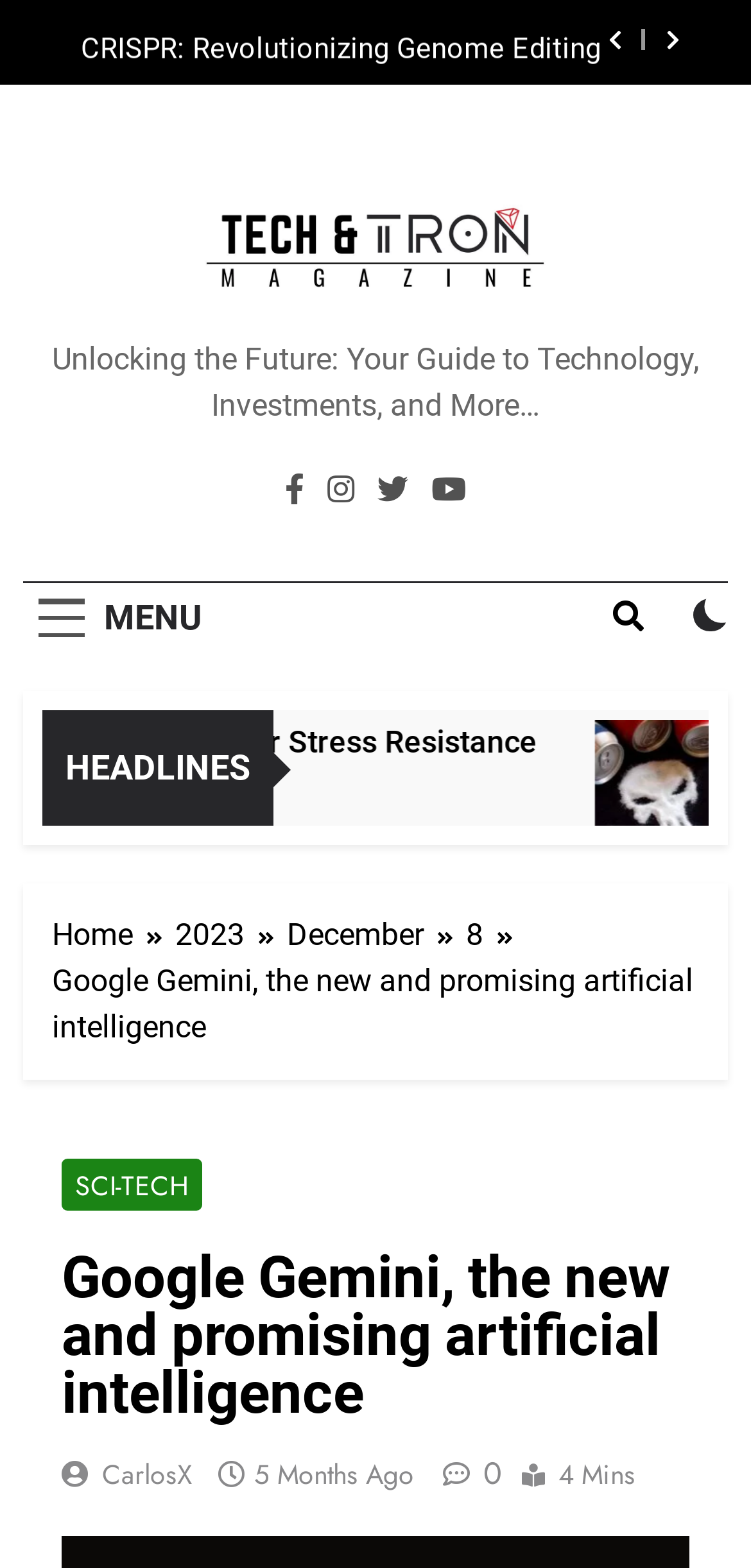Please locate the clickable area by providing the bounding box coordinates to follow this instruction: "Check the time of the post".

[0.338, 0.928, 0.551, 0.953]